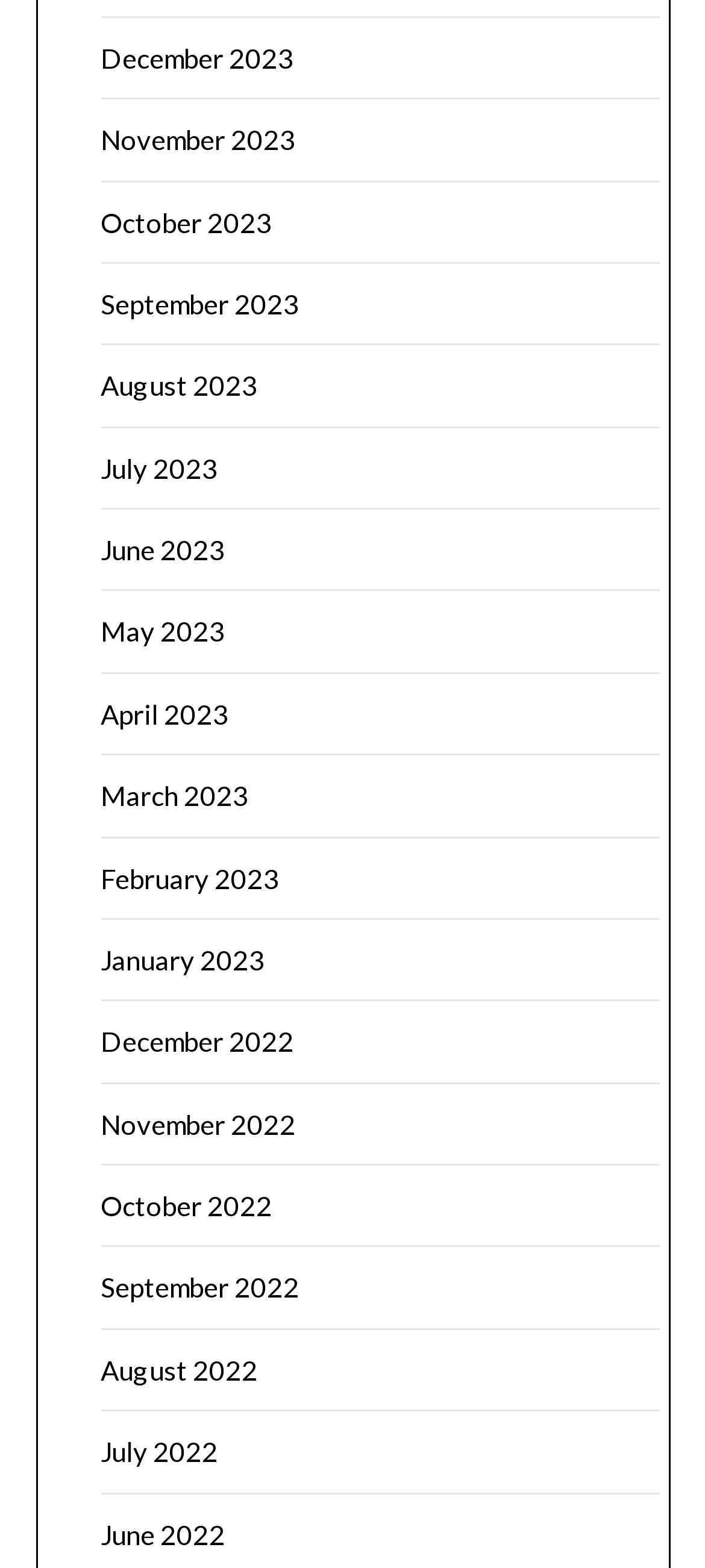Find the bounding box coordinates for the area you need to click to carry out the instruction: "Learn about New Wifi Installation". The coordinates should be four float numbers between 0 and 1, indicated as [left, top, right, bottom].

None